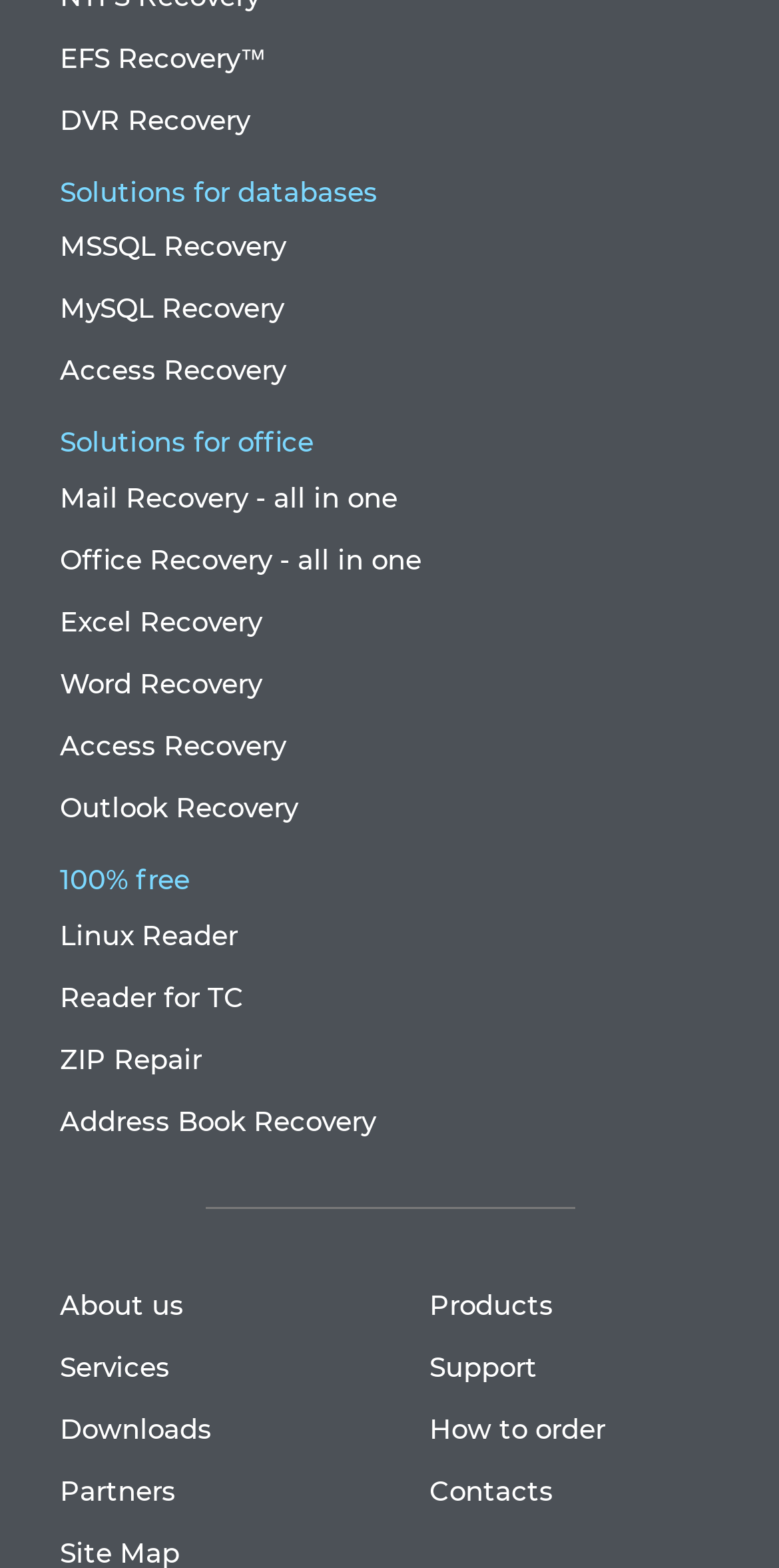Please give the bounding box coordinates of the area that should be clicked to fulfill the following instruction: "Download software from Downloads". The coordinates should be in the format of four float numbers from 0 to 1, i.e., [left, top, right, bottom].

[0.077, 0.894, 0.5, 0.927]